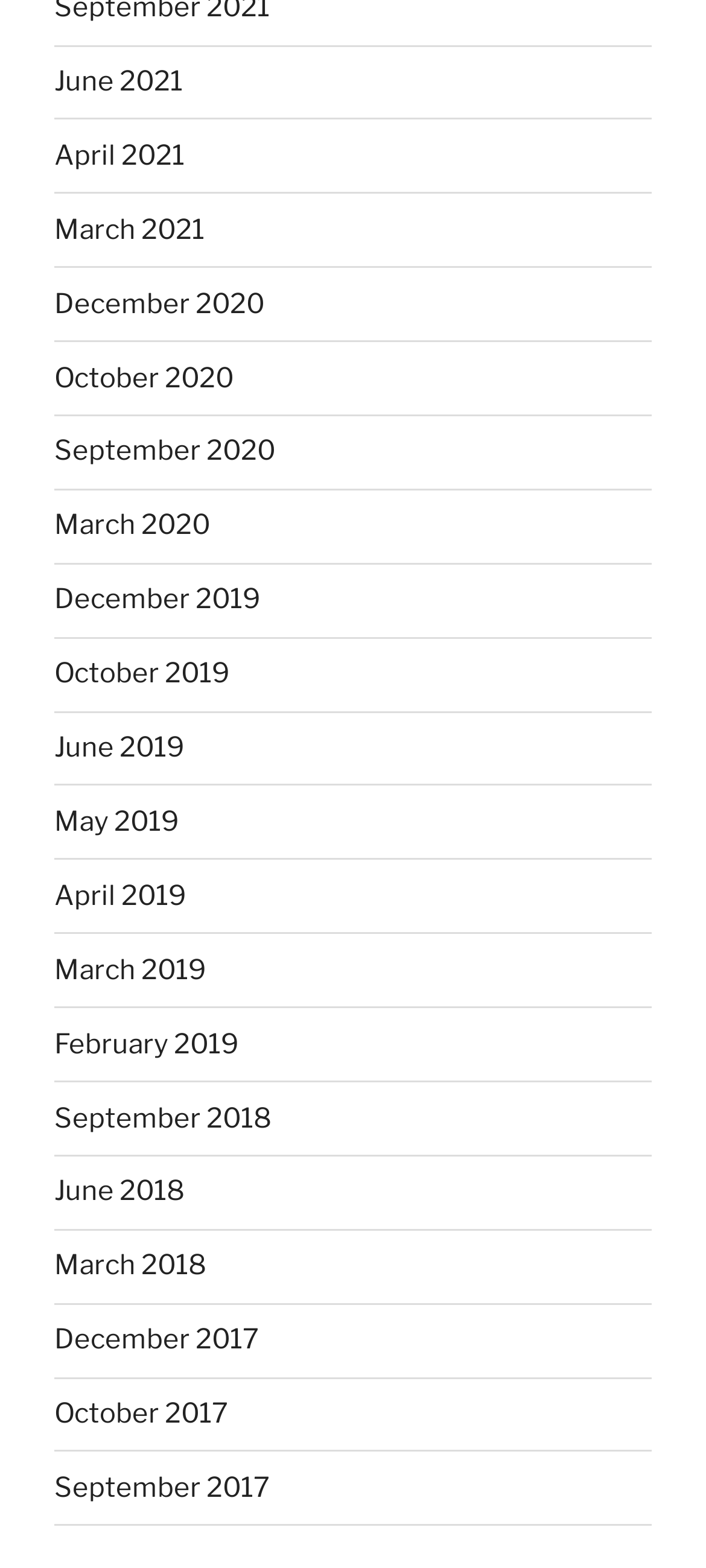Indicate the bounding box coordinates of the element that must be clicked to execute the instruction: "view December 2020". The coordinates should be given as four float numbers between 0 and 1, i.e., [left, top, right, bottom].

[0.077, 0.183, 0.374, 0.204]